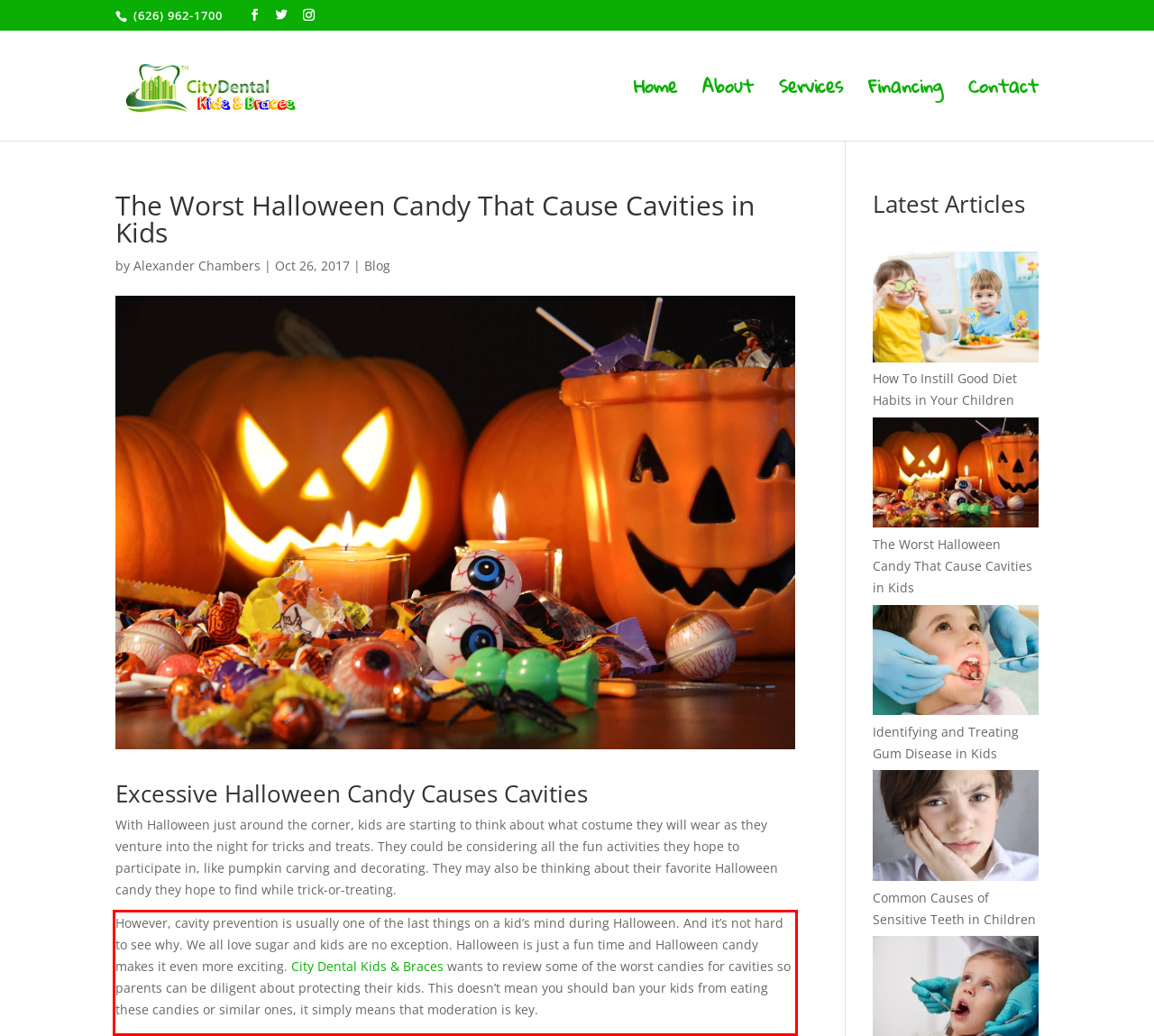Analyze the webpage screenshot and use OCR to recognize the text content in the red bounding box.

However, cavity prevention is usually one of the last things on a kid’s mind during Halloween. And it’s not hard to see why. We all love sugar and kids are no exception. Halloween is just a fun time and Halloween candy makes it even more exciting. City Dental Kids & Braces wants to review some of the worst candies for cavities so parents can be diligent about protecting their kids. This doesn’t mean you should ban your kids from eating these candies or similar ones, it simply means that moderation is key.